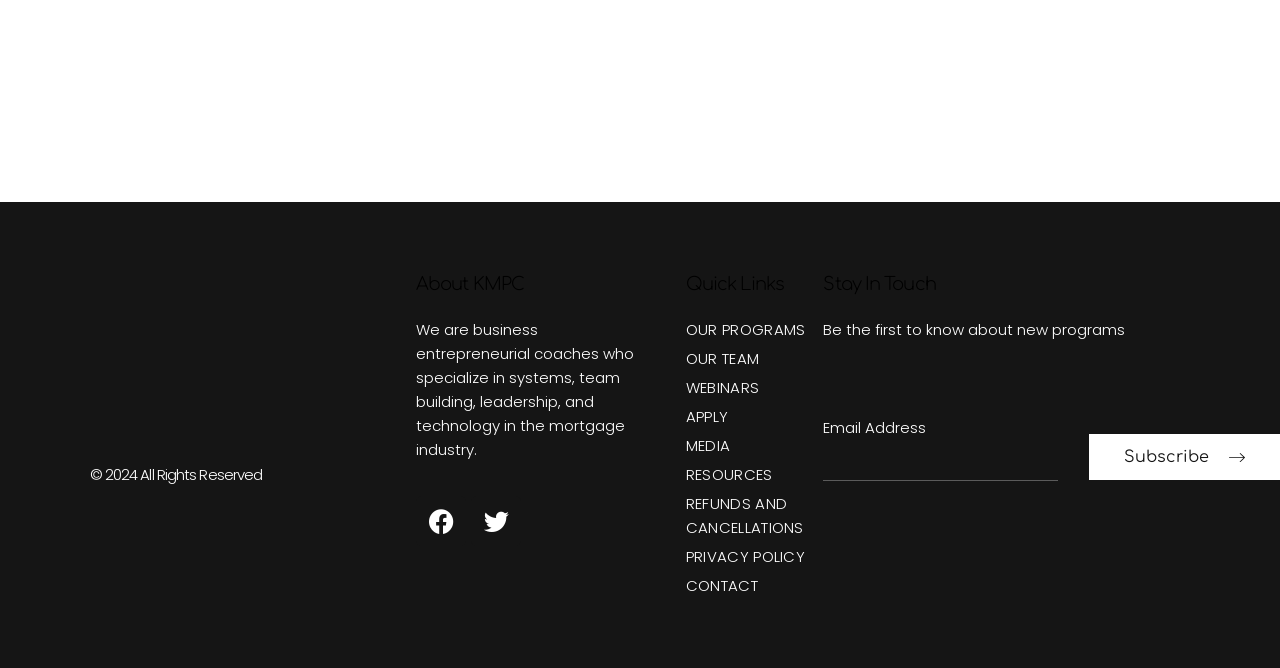Locate the bounding box coordinates of the area to click to fulfill this instruction: "Follow on Facebook". The bounding box should be presented as four float numbers between 0 and 1, in the order [left, top, right, bottom].

[0.325, 0.743, 0.364, 0.817]